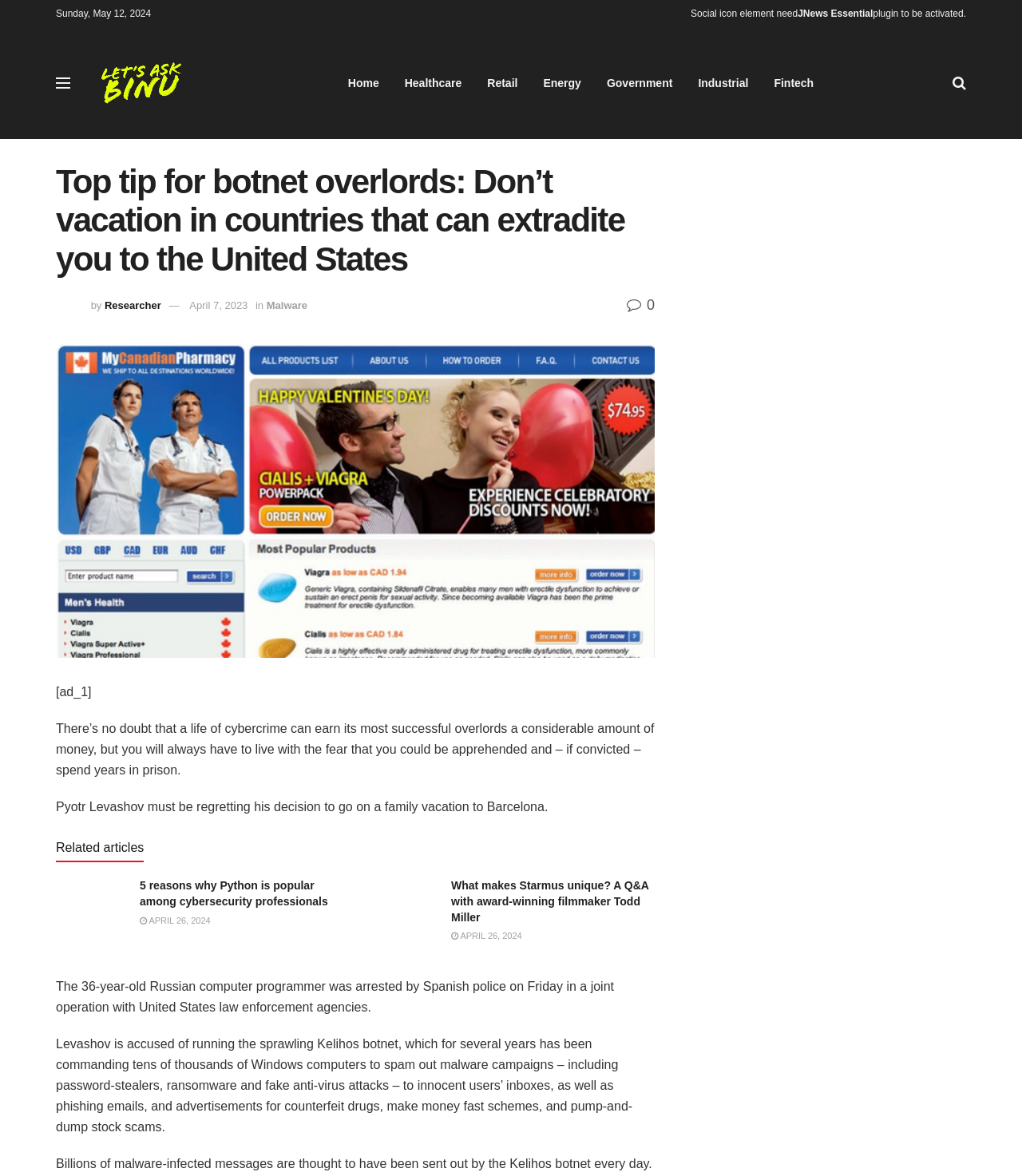Please answer the following question using a single word or phrase: 
What is the topic of the first related article?

Python popularity among cybersecurity professionals